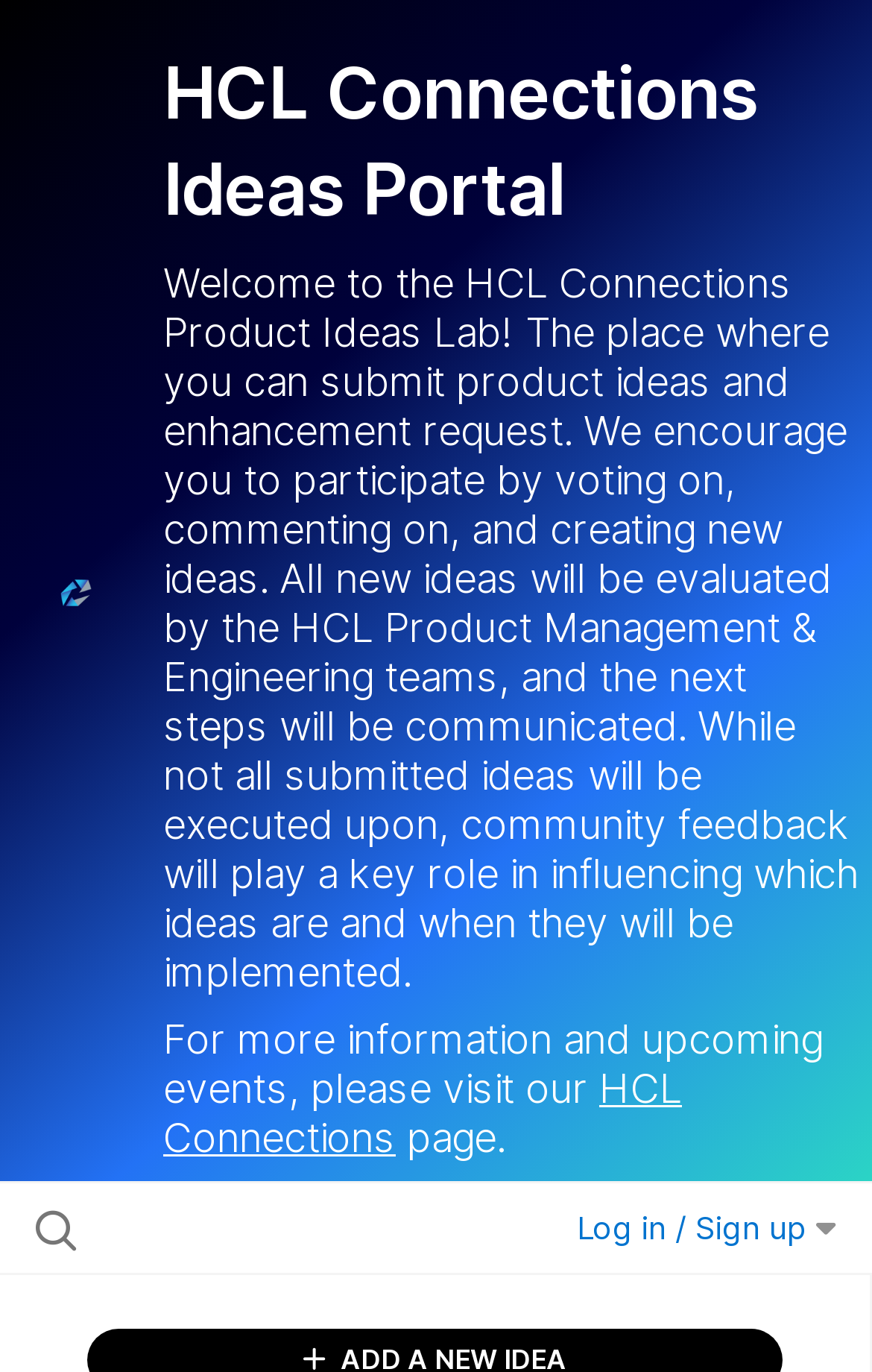Please provide a one-word or short phrase answer to the question:
What is the purpose of this portal?

Submit product ideas